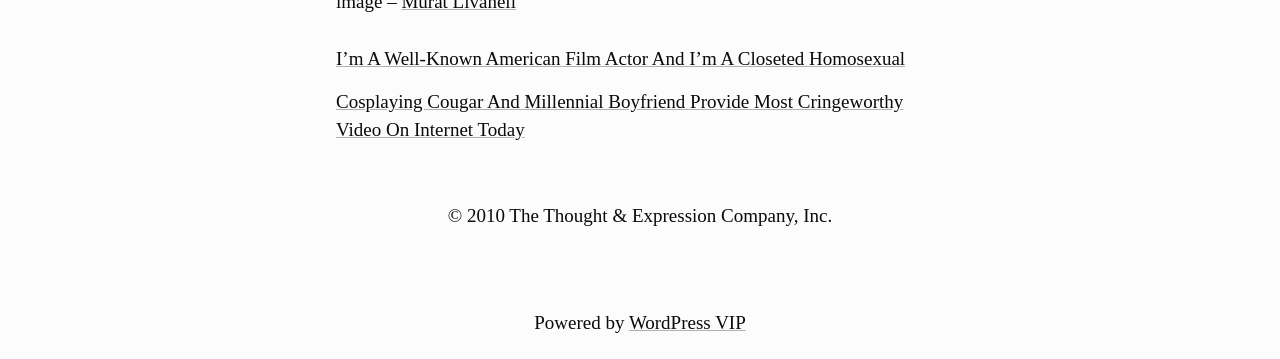What is the name of the company that owns the copyright?
Please provide a comprehensive and detailed answer to the question.

I found the answer by looking at the StaticText element with the text '© 2010 The Thought & Expression Company, Inc.' which is located at the bottom of the page, indicating the copyright information.